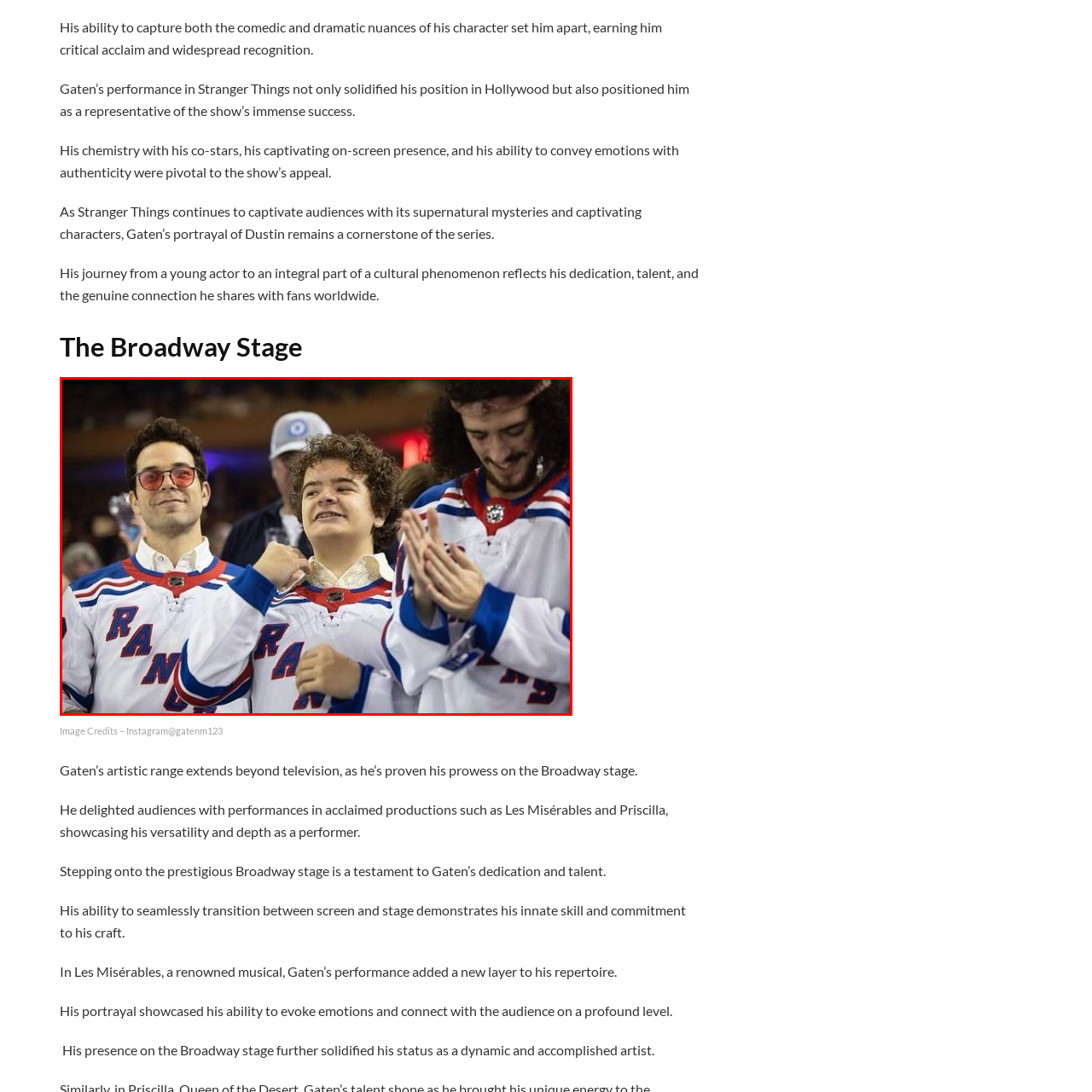Examine the image indicated by the red box and respond with a single word or phrase to the following question:
Who is the main person in the image?

Gaten Matarazzo